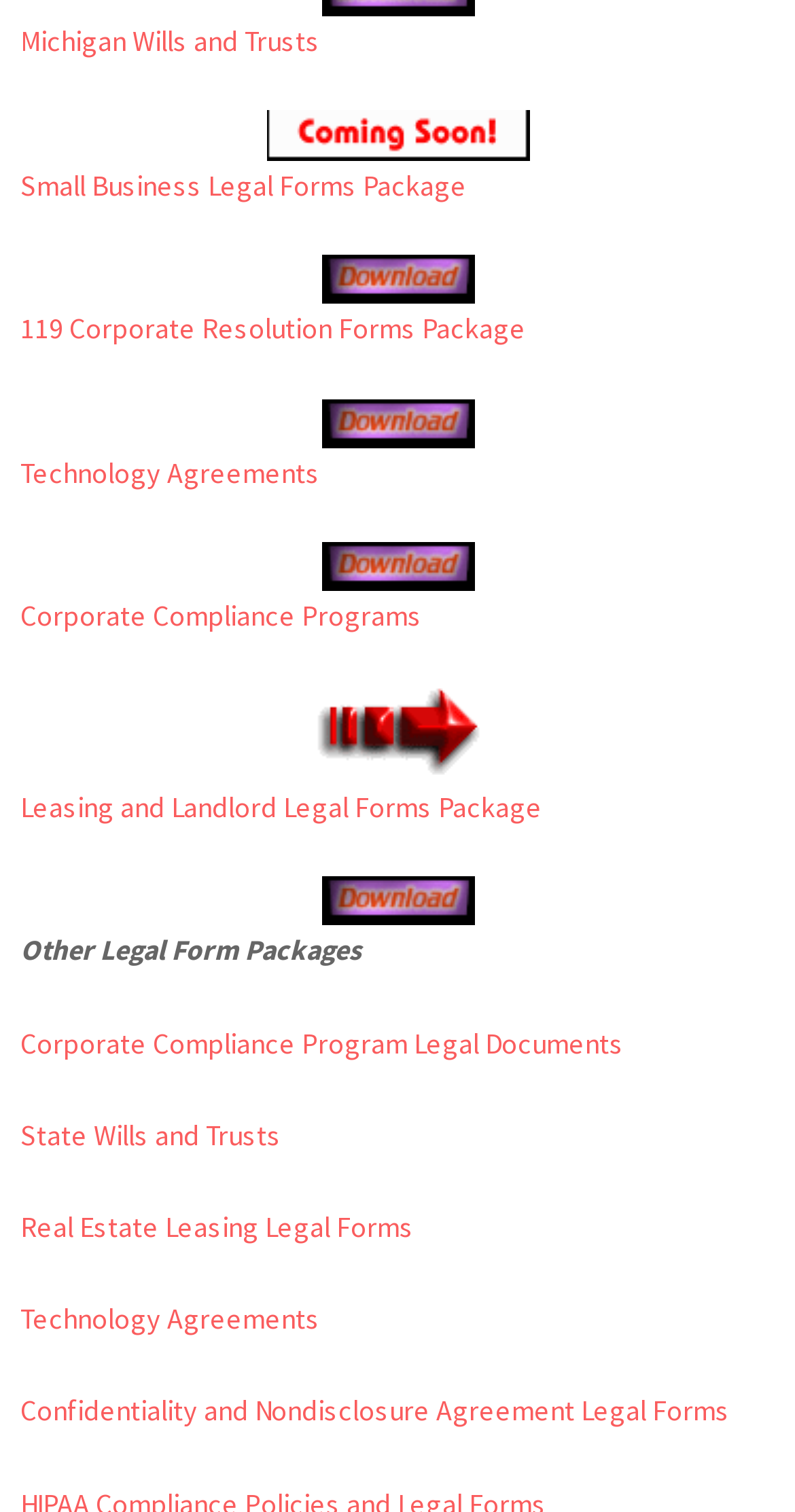What is the topic of the last legal form package?
Using the screenshot, give a one-word or short phrase answer.

Confidentiality and Nondisclosure Agreement